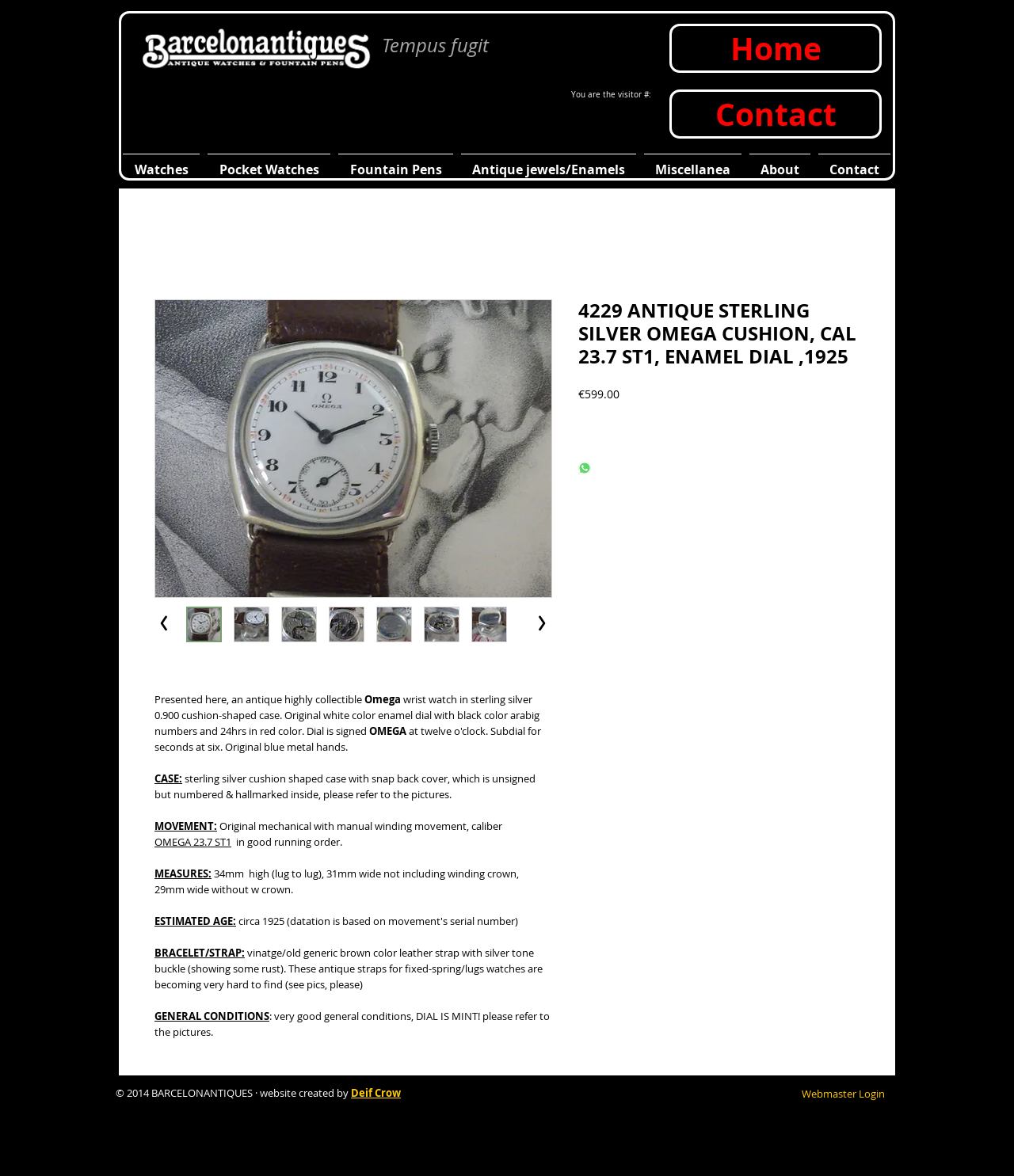Please find the bounding box coordinates of the element that must be clicked to perform the given instruction: "Go to Home". The coordinates should be four float numbers from 0 to 1, i.e., [left, top, right, bottom].

[0.66, 0.02, 0.87, 0.062]